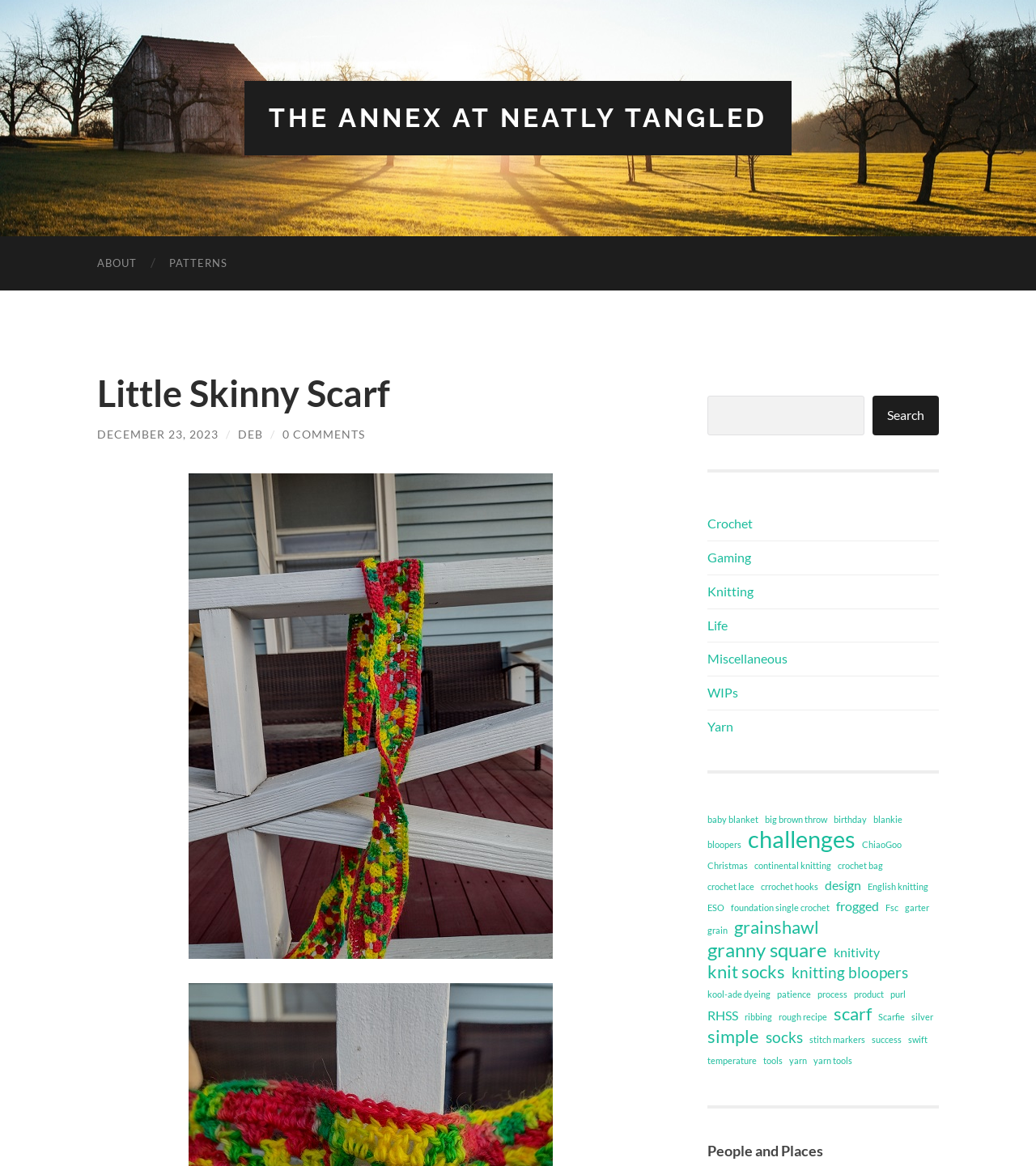What is the name of the scarf? Examine the screenshot and reply using just one word or a brief phrase.

Little Skinny Scarf